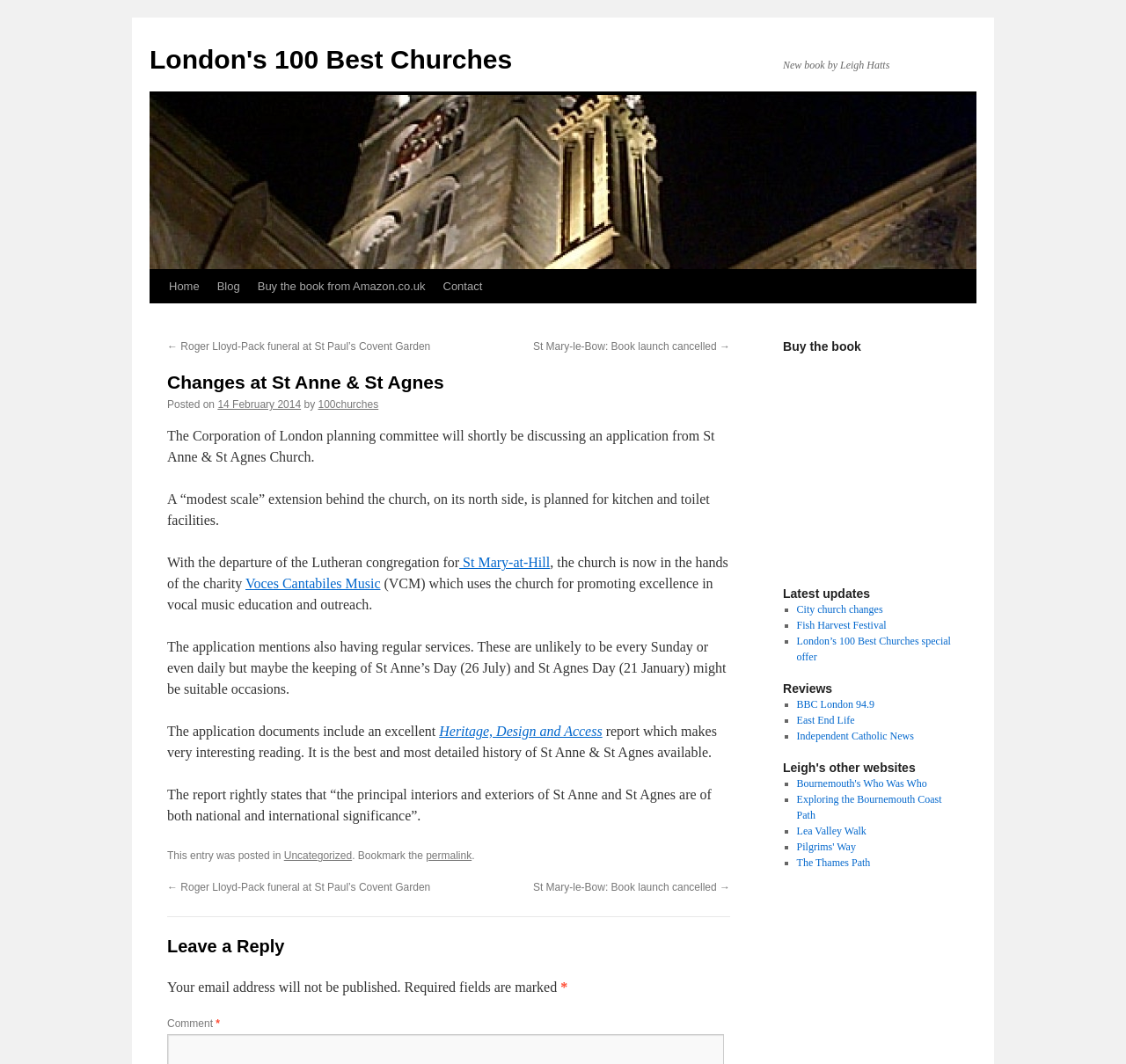From the element description City church changes, predict the bounding box coordinates of the UI element. The coordinates must be specified in the format (top-left x, top-left y, bottom-right x, bottom-right y) and should be within the 0 to 1 range.

[0.707, 0.567, 0.784, 0.579]